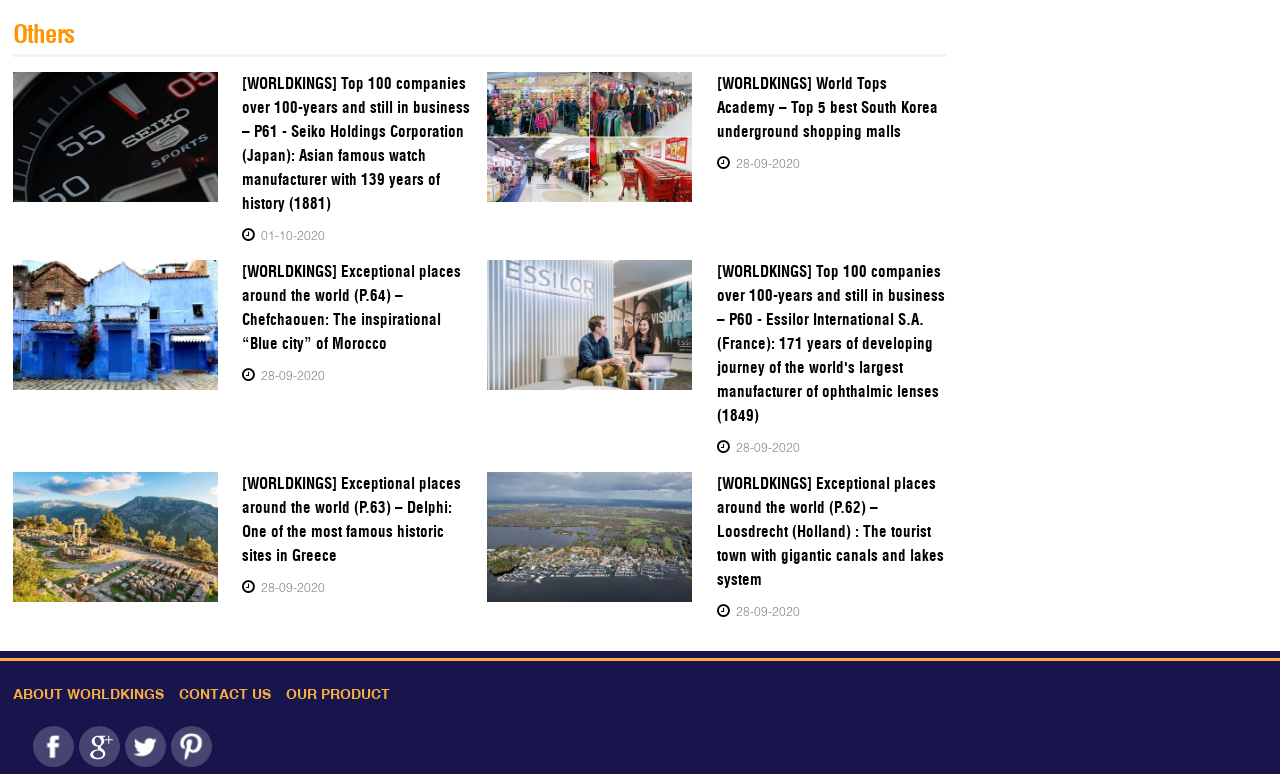Please find the bounding box coordinates of the element that must be clicked to perform the given instruction: "Explore Jamsil Underground Shopping Mall". The coordinates should be four float numbers from 0 to 1, i.e., [left, top, right, bottom].

[0.56, 0.093, 0.739, 0.186]